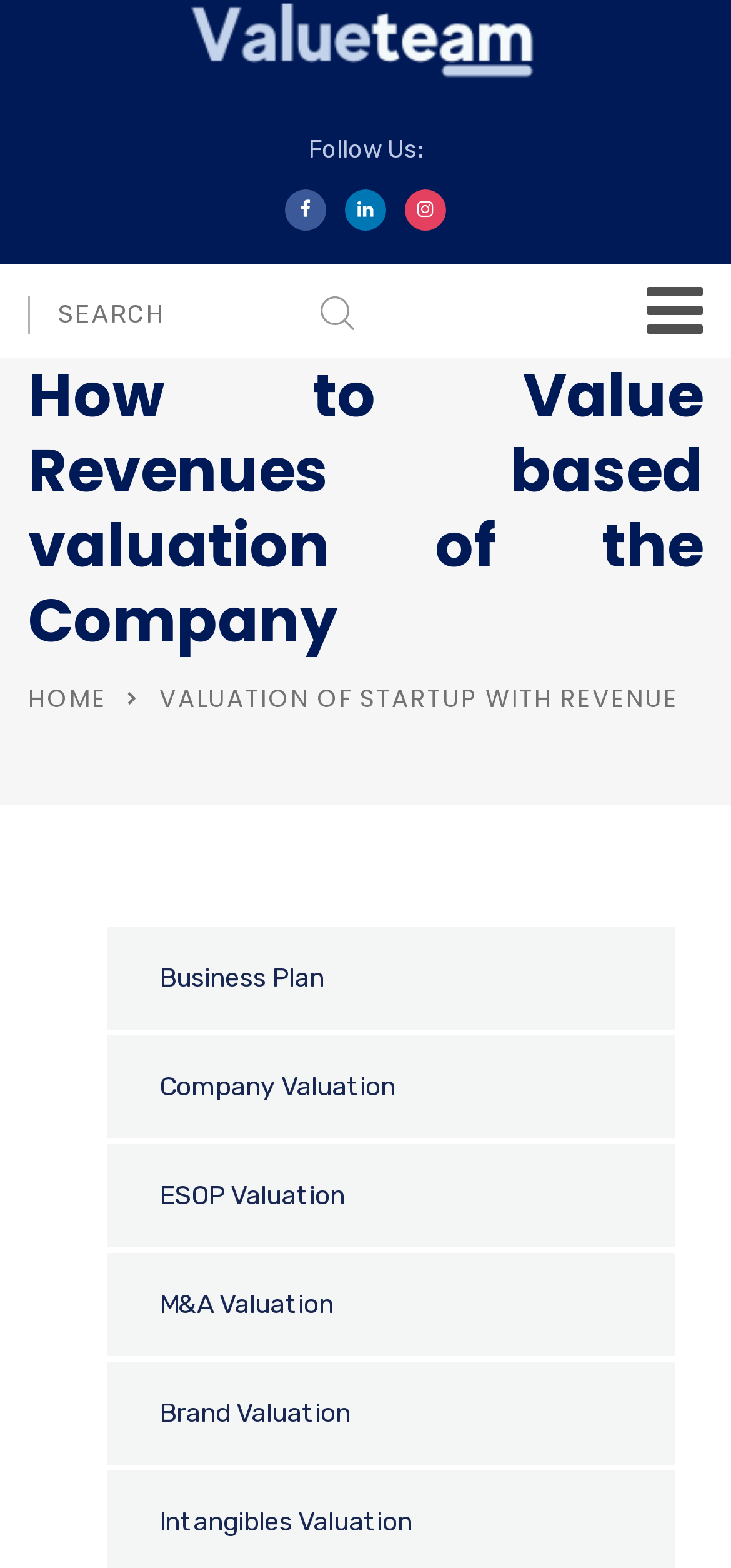Pinpoint the bounding box coordinates of the clickable element needed to complete the instruction: "follow on facebook". The coordinates should be provided as four float numbers between 0 and 1: [left, top, right, bottom].

[0.39, 0.121, 0.446, 0.147]